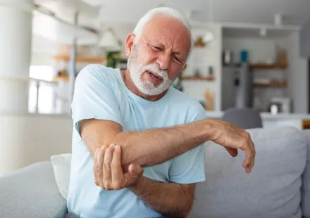What is the atmosphere of the living space in the background?
Please provide a single word or phrase as your answer based on the screenshot.

relatable